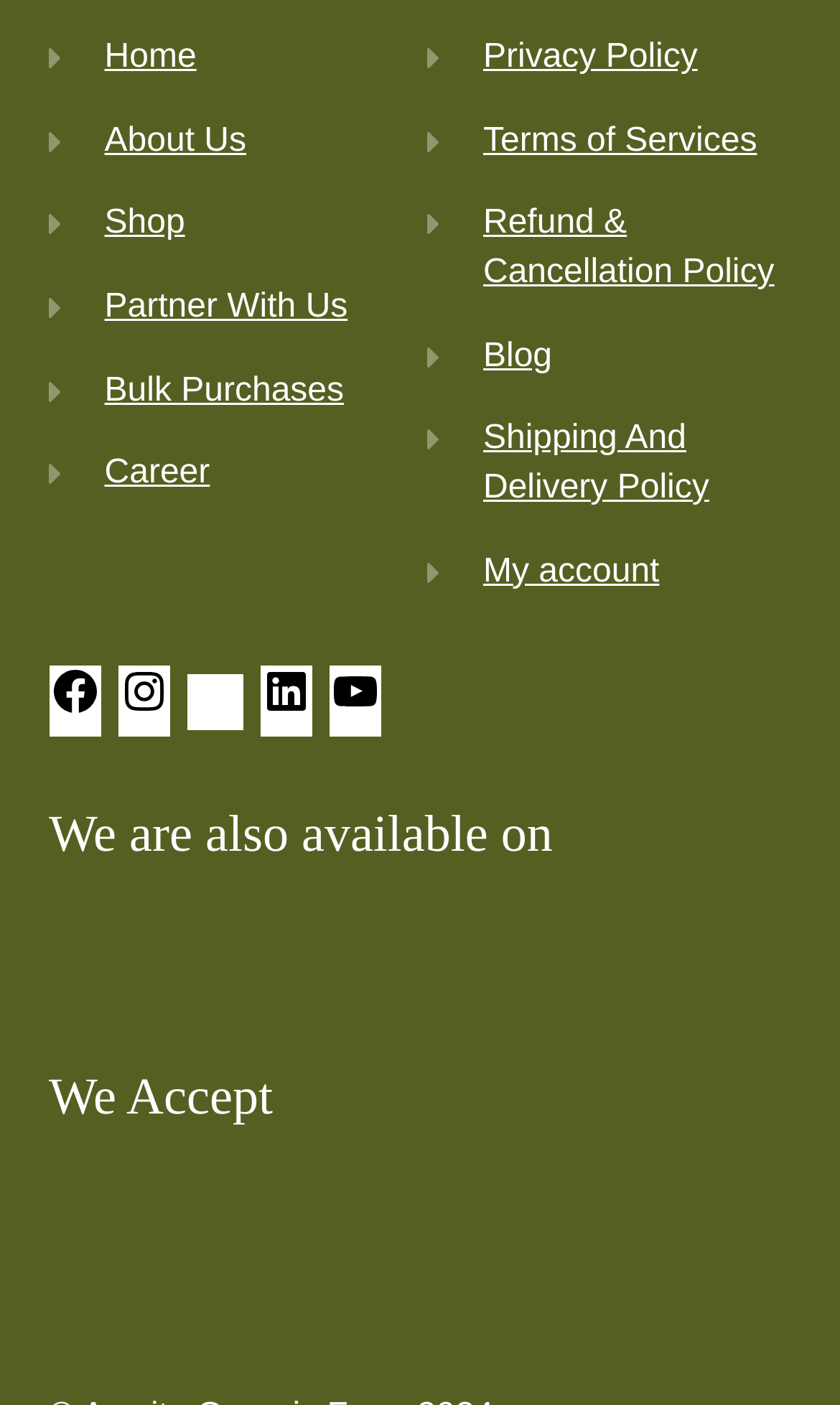How many social media links are available?
Please look at the screenshot and answer in one word or a short phrase.

5